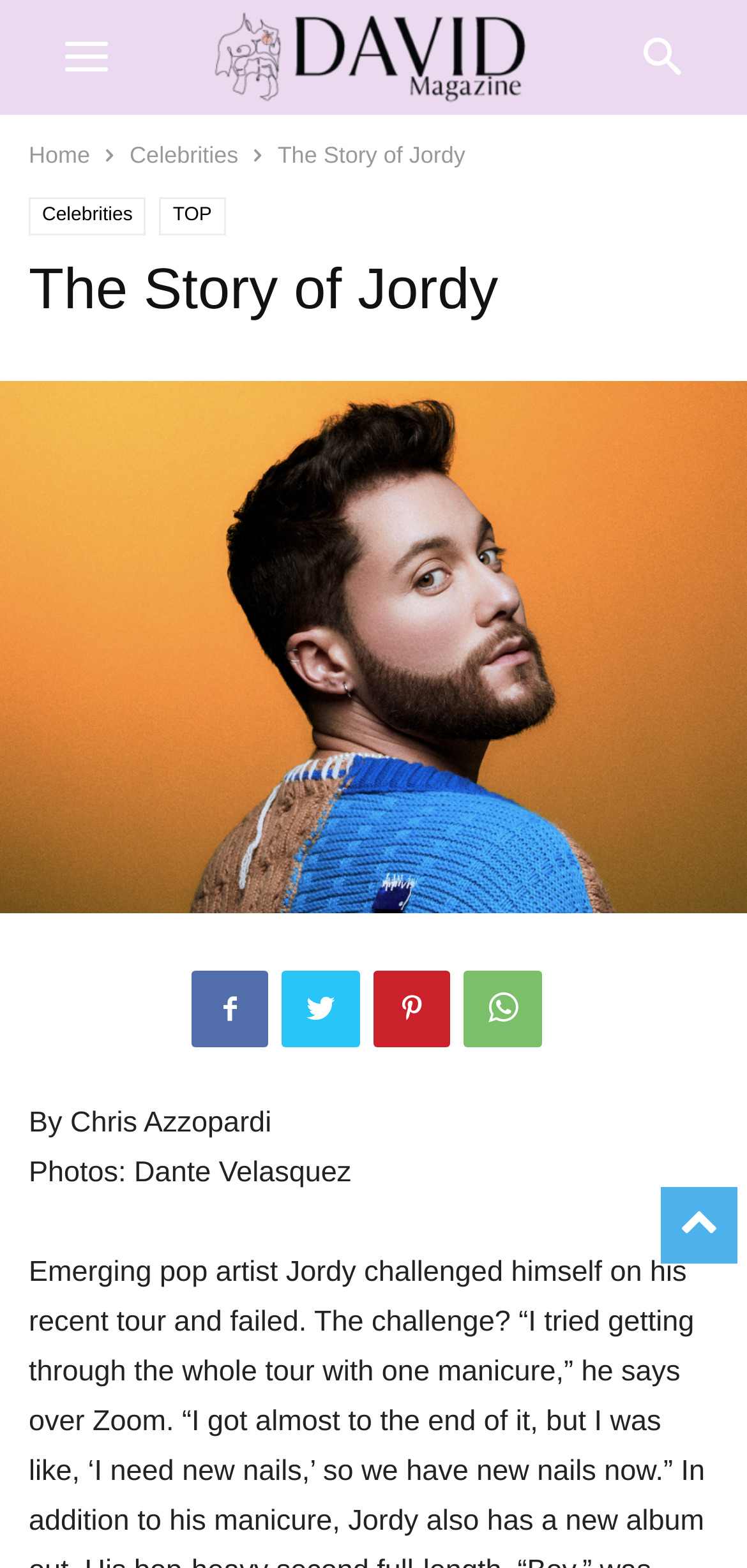Highlight the bounding box coordinates of the region I should click on to meet the following instruction: "view Jordy1".

[0.0, 0.592, 1.0, 0.613]